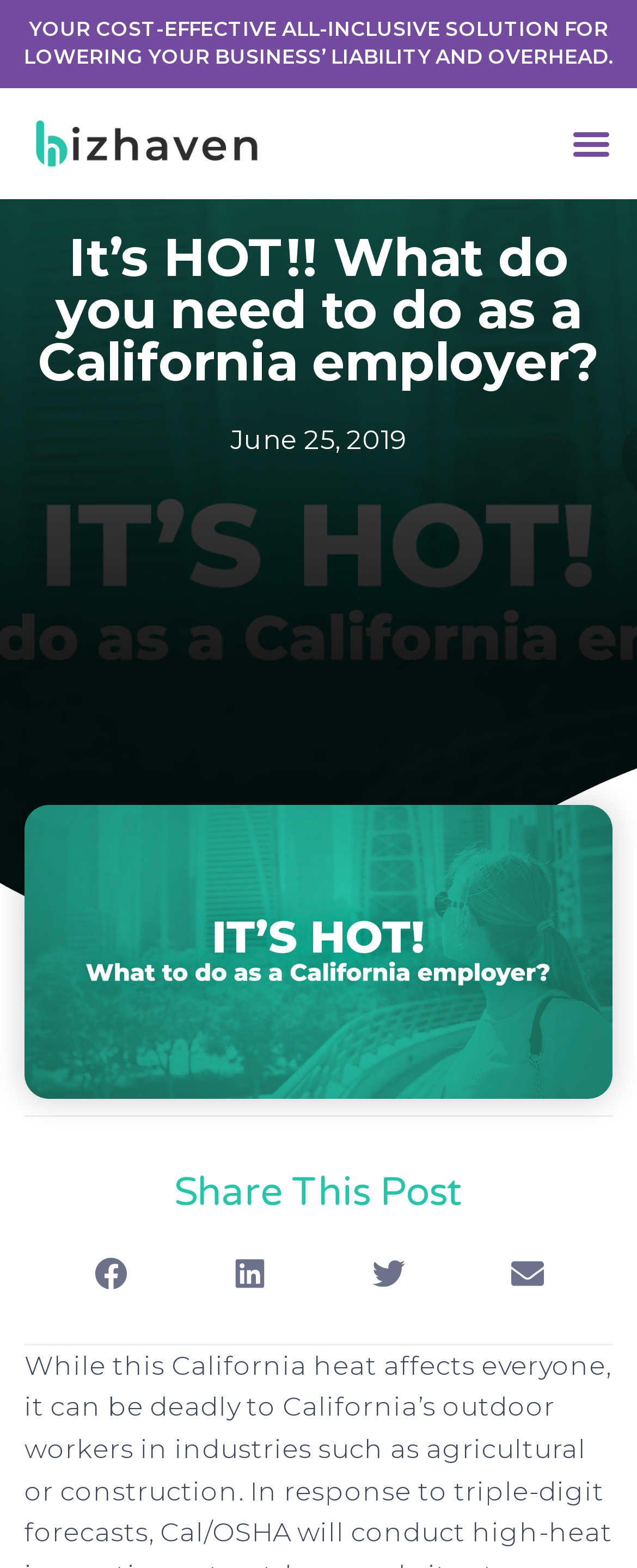What is the text of the webpage's headline?

It’s HOT!! What do you need to do as a California employer?